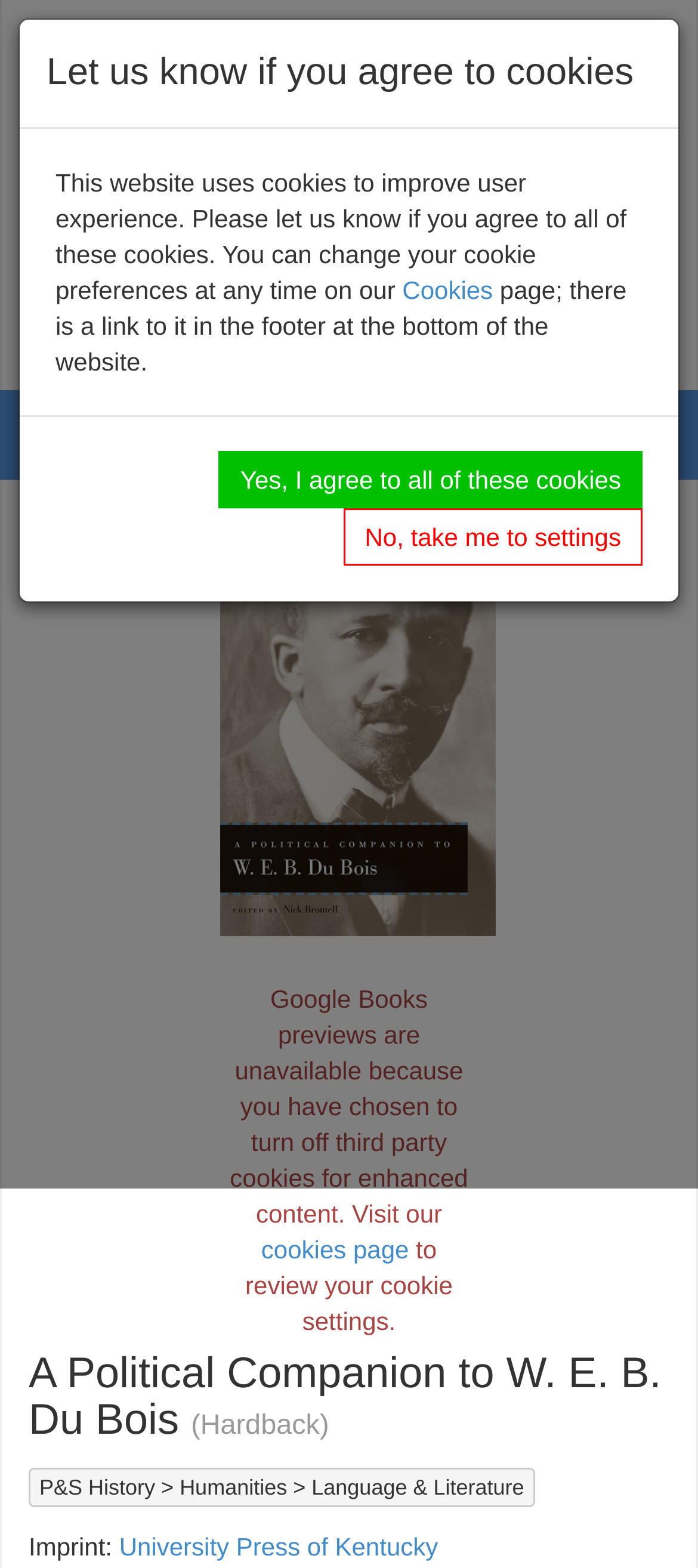Determine the bounding box coordinates of the UI element described by: "name="term" placeholder="Search title or ISBN"".

[0.318, 0.152, 0.954, 0.191]